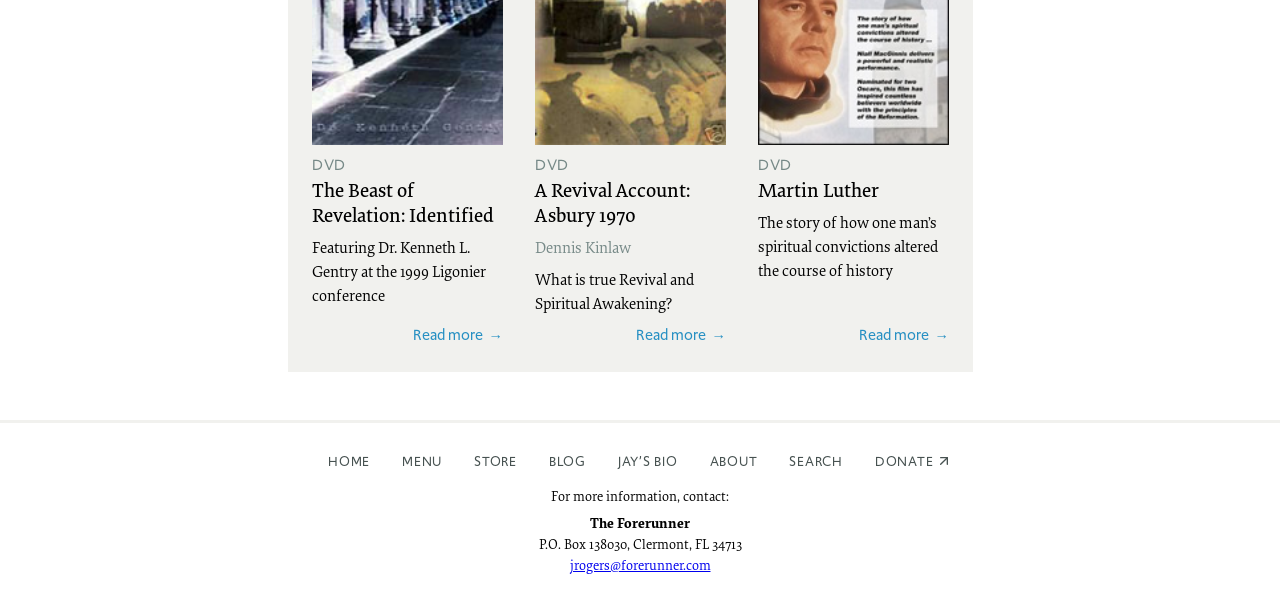Bounding box coordinates are specified in the format (top-left x, top-left y, bottom-right x, bottom-right y). All values are floating point numbers bounded between 0 and 1. Please provide the bounding box coordinate of the region this sentence describes: Menu

[0.302, 0.743, 0.358, 0.82]